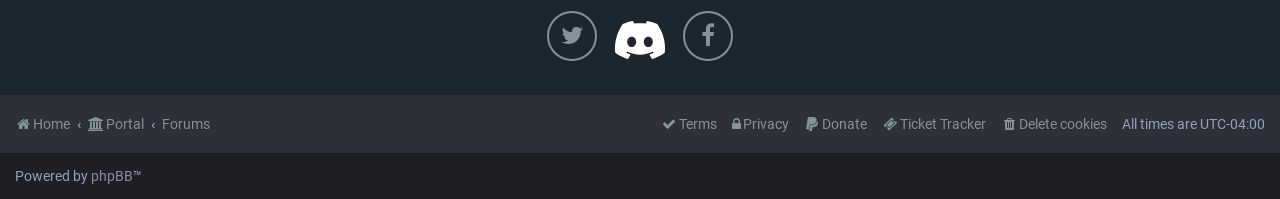Find and specify the bounding box coordinates that correspond to the clickable region for the instruction: "Delete cookies".

[0.782, 0.552, 0.865, 0.692]